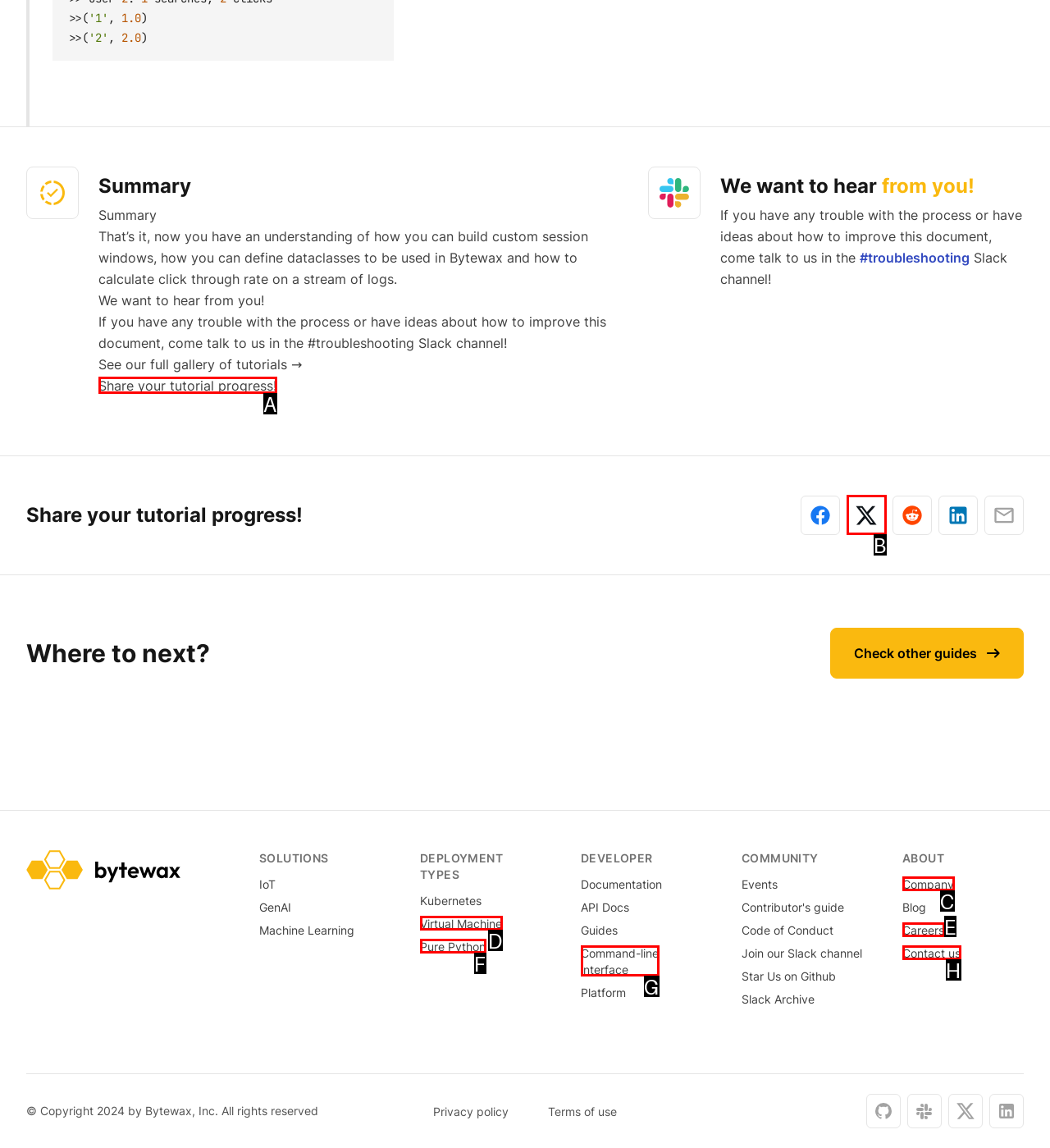Point out the option that best suits the description: Share your tutorial progress!
Indicate your answer with the letter of the selected choice.

A